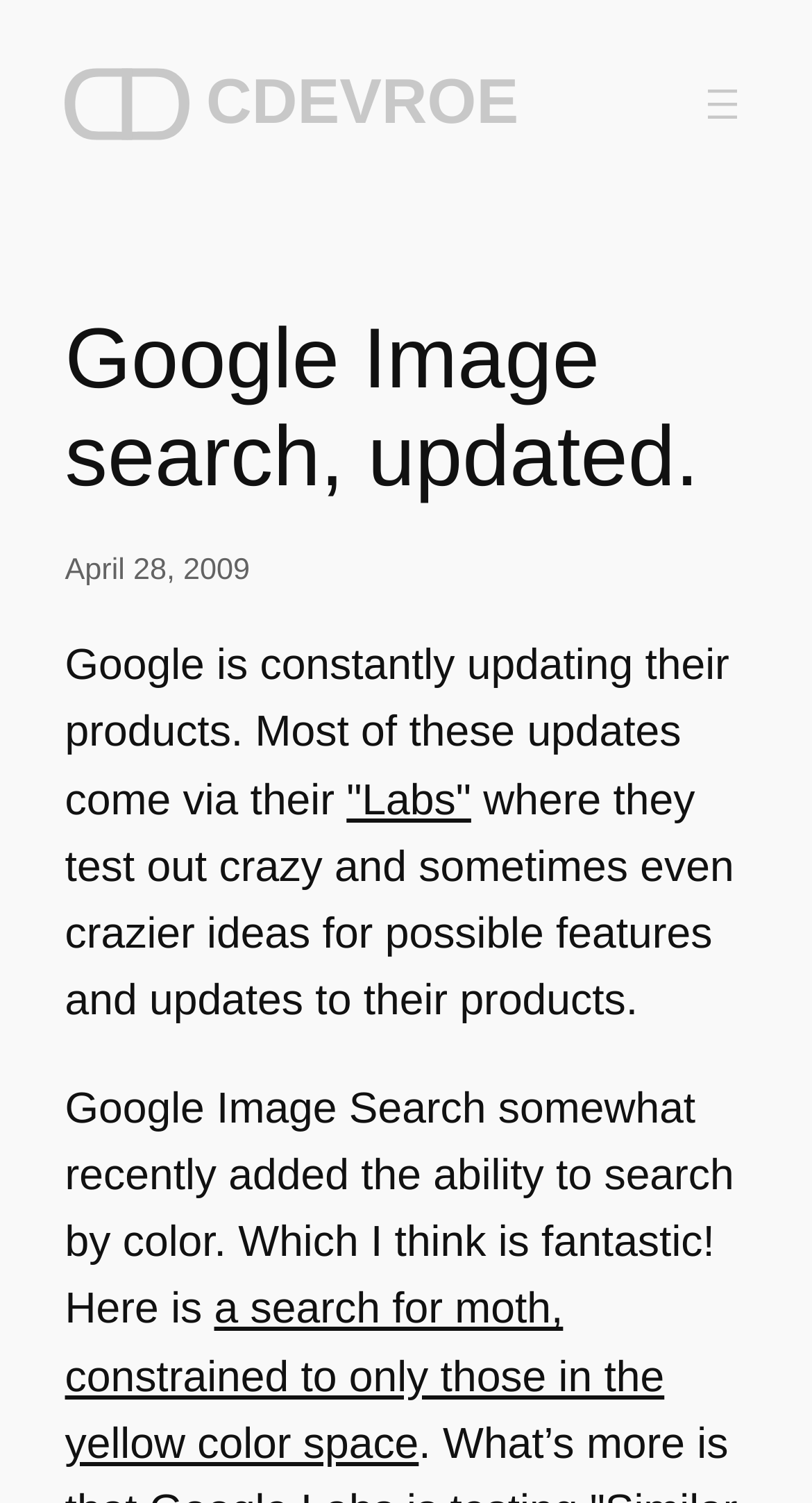With reference to the screenshot, provide a detailed response to the question below:
What is the name of the Google feature mentioned?

The article mentions that Google updates their products via their 'Labs', where they test out new ideas for possible features and updates.